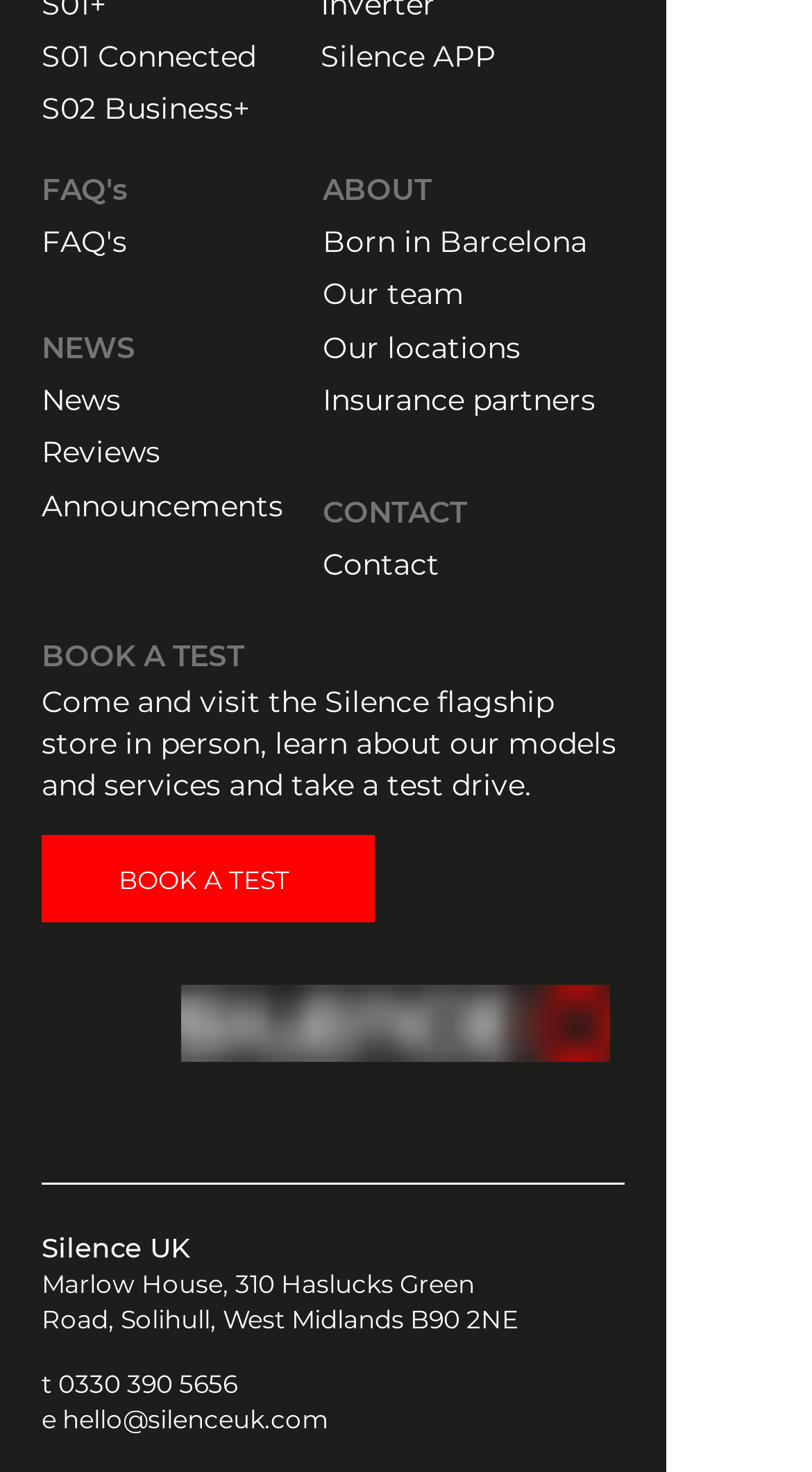Answer succinctly with a single word or phrase:
How many social media links are available?

3